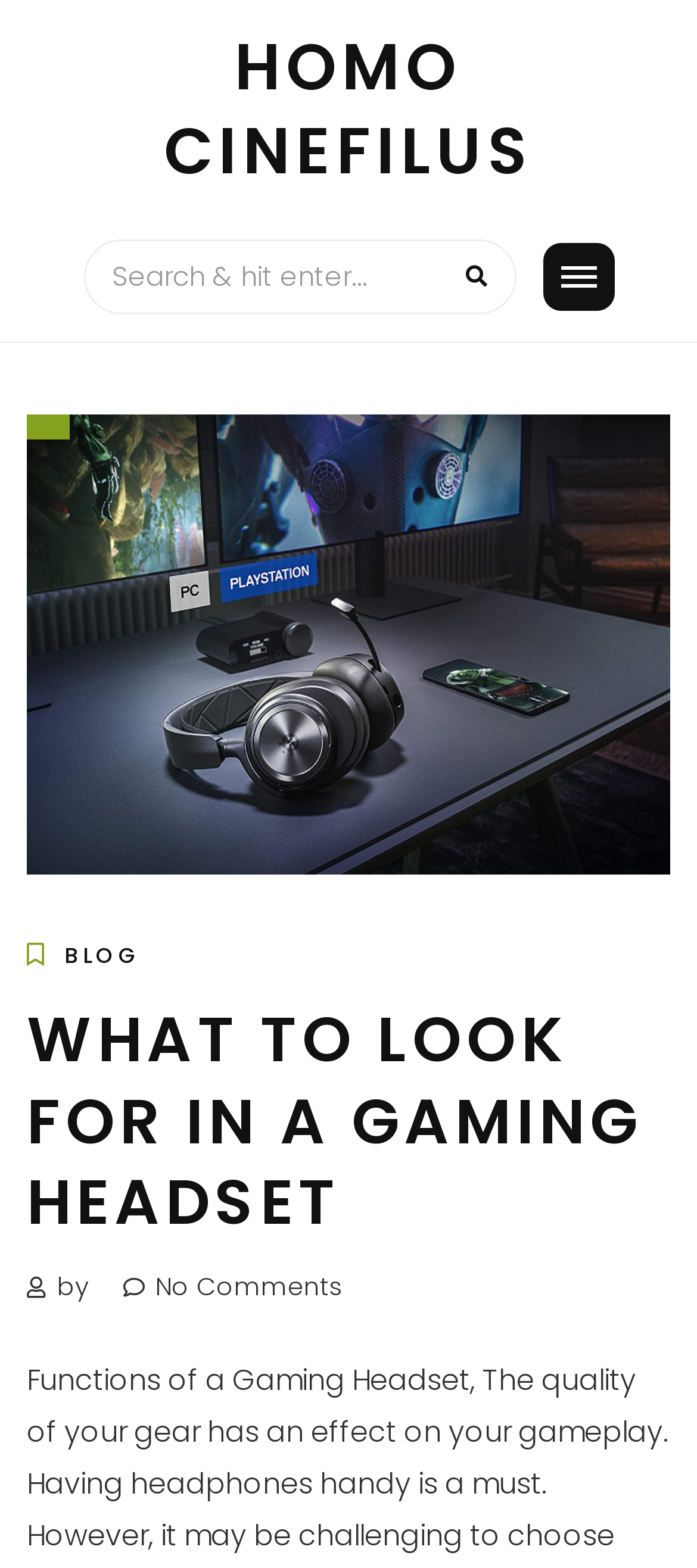How many comments are there on the article?
Answer the question with just one word or phrase using the image.

No Comments